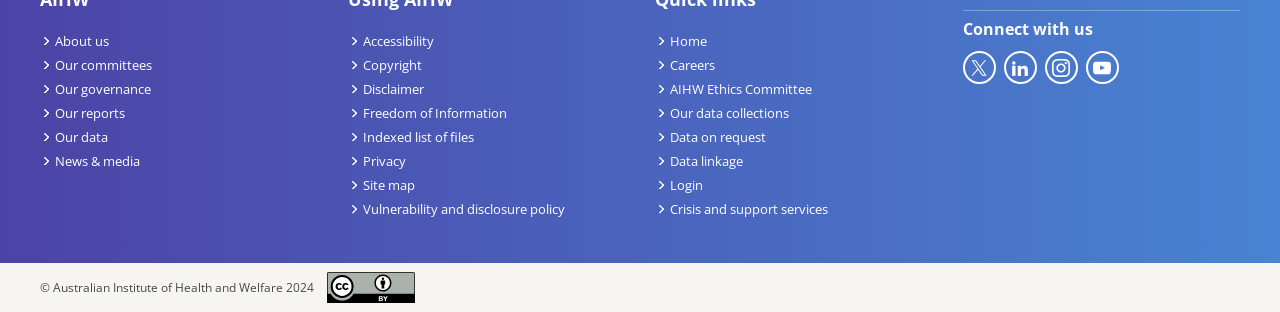Locate the bounding box coordinates of the element that should be clicked to fulfill the instruction: "Click on Careers".

[0.512, 0.175, 0.559, 0.242]